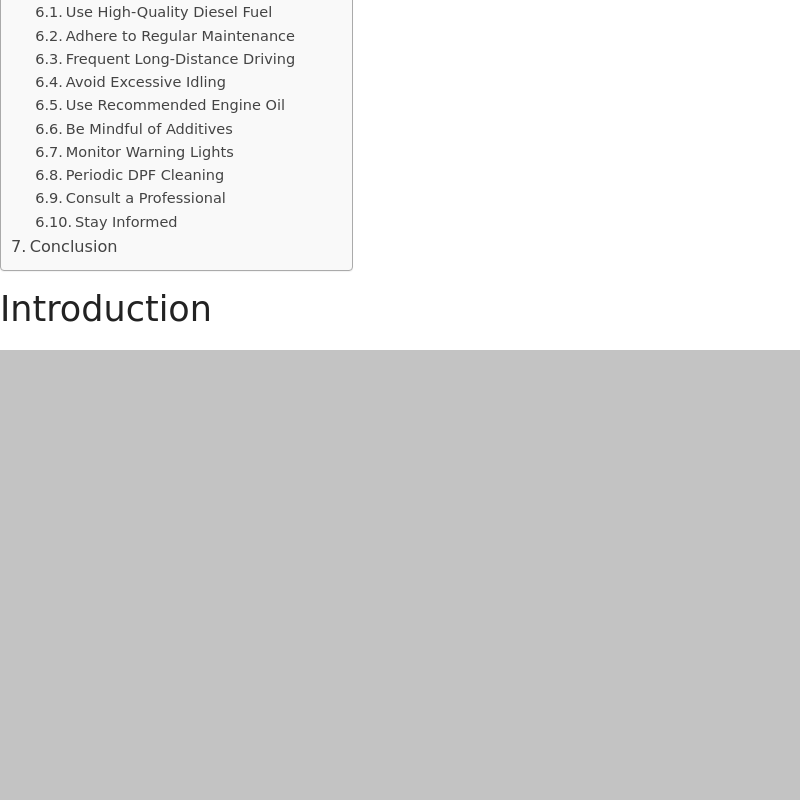Provide a short, one-word or phrase answer to the question below:
What issue can a clogged DPF lead to?

Vehicle performance issues